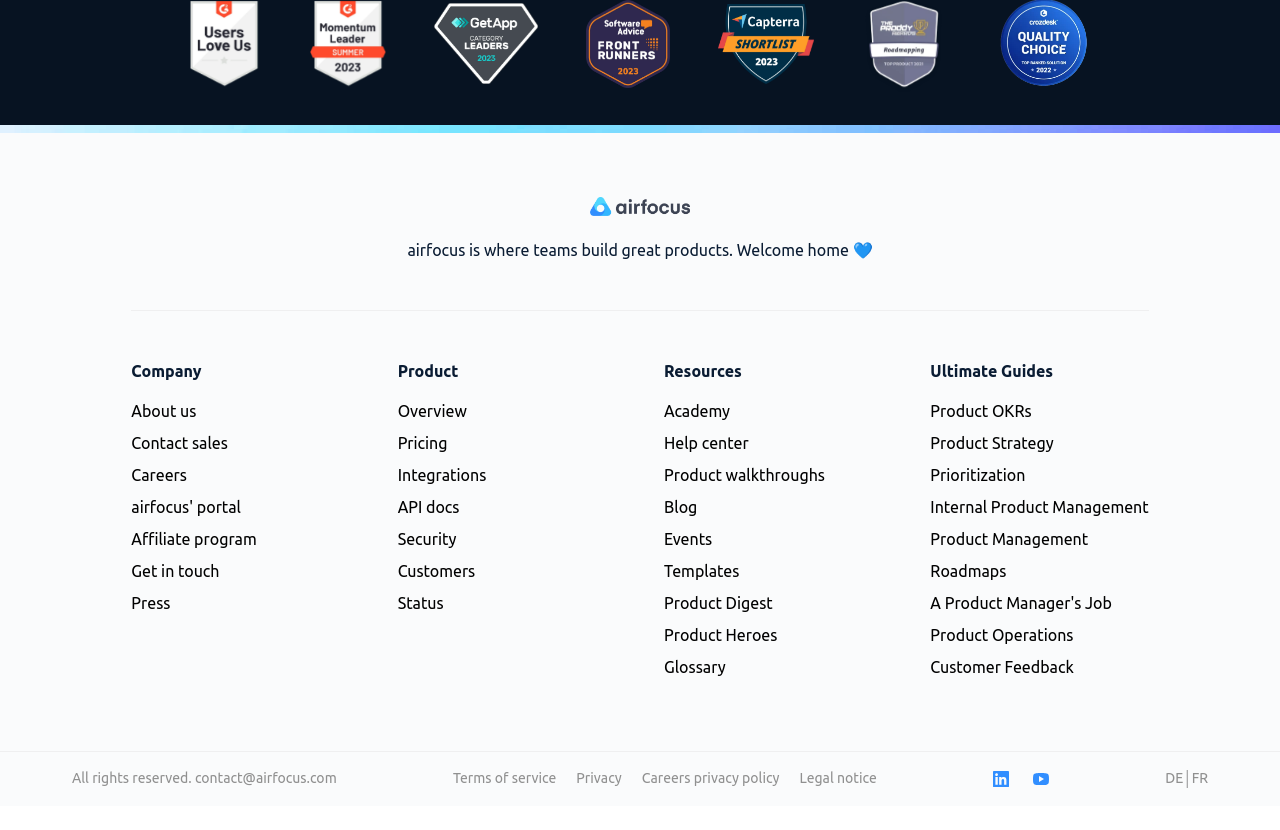Calculate the bounding box coordinates for the UI element based on the following description: "Get in touch". Ensure the coordinates are four float numbers between 0 and 1, i.e., [left, top, right, bottom].

[0.103, 0.678, 0.171, 0.699]